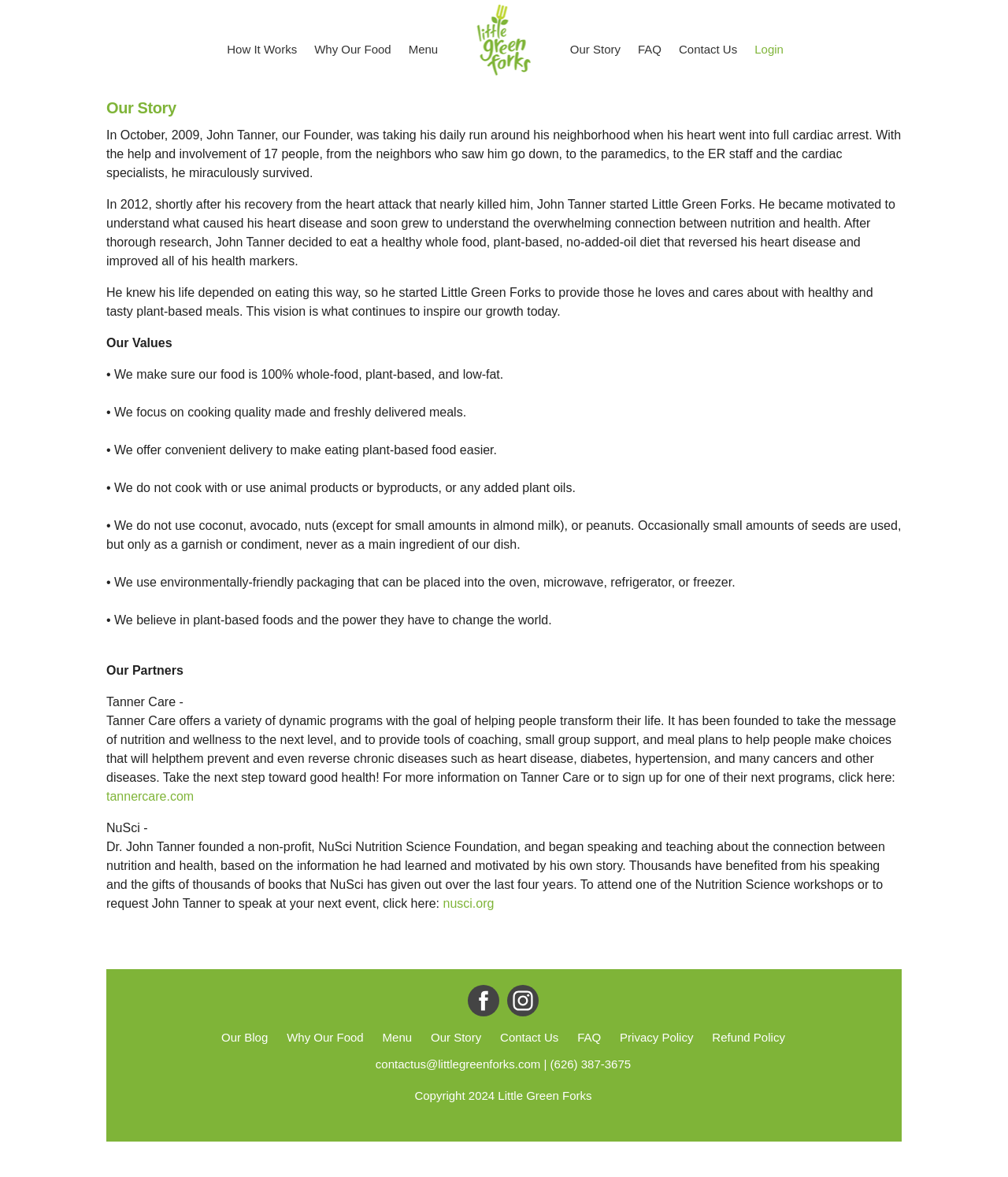What is the name of the founder of Little Green Forks?
Please use the image to provide an in-depth answer to the question.

The answer can be found in the paragraph that starts with 'In October, 2009, John Tanner, our Founder, was taking his daily run around his neighborhood when his heart went into full cardiac arrest.'